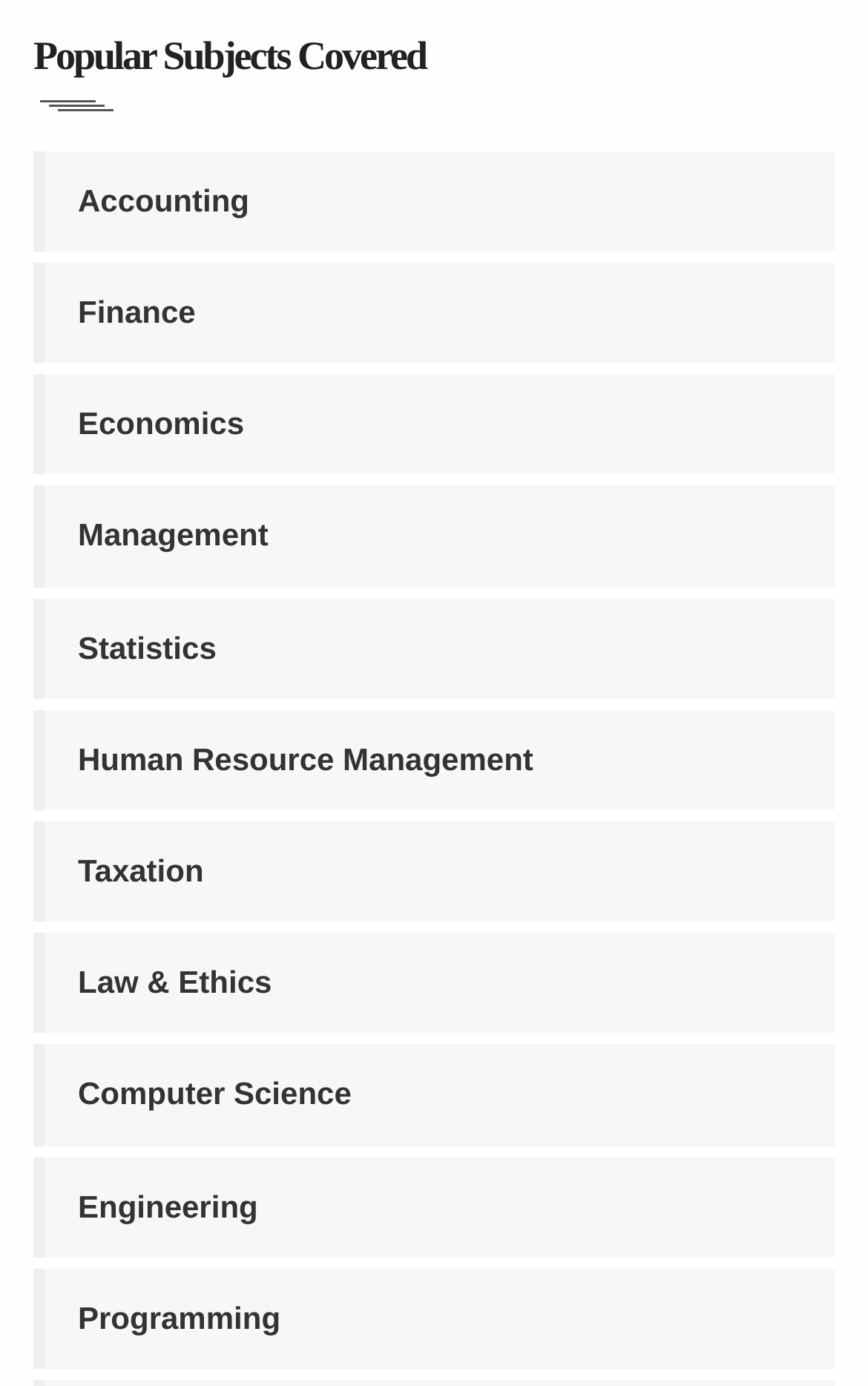Locate the bounding box coordinates of the segment that needs to be clicked to meet this instruction: "Learn about Economics".

[0.038, 0.27, 0.962, 0.343]